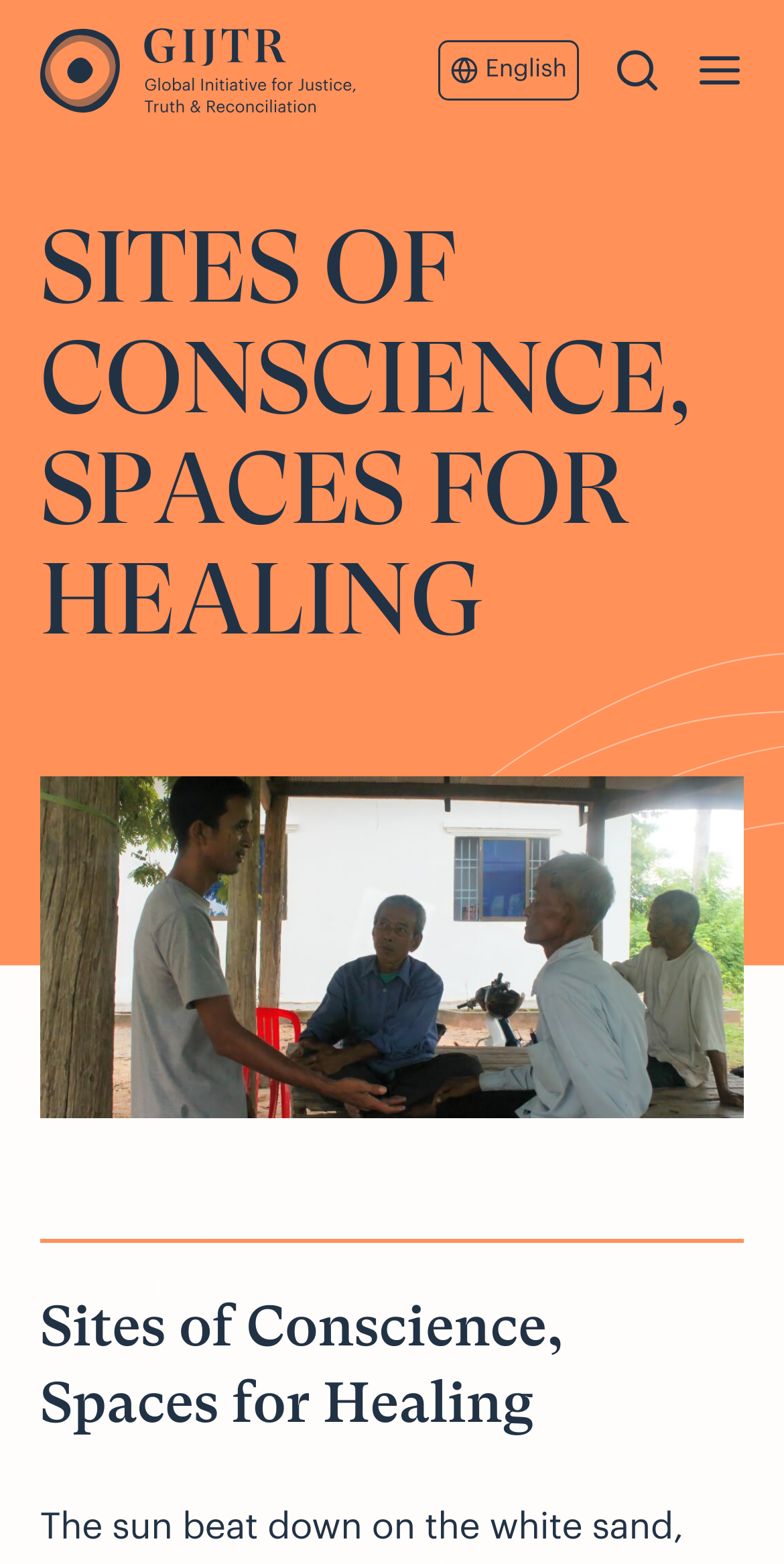Observe the image and answer the following question in detail: What is the main theme of the webpage?

I determined the main theme of the webpage by looking at the headings and the content of the webpage, which suggests that the webpage is focused on justice, truth, and reconciliation.